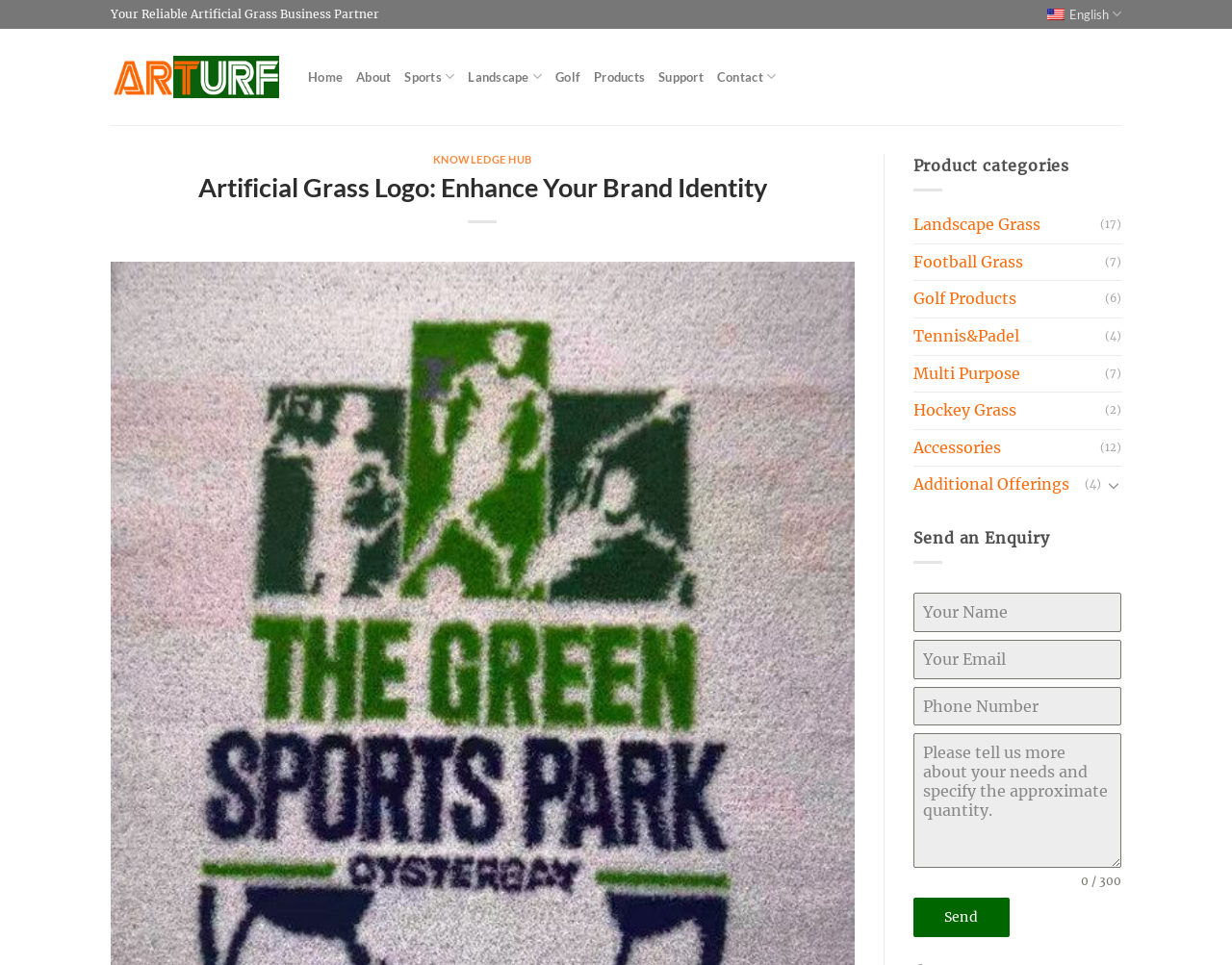What is the navigation menu item after 'Sports'?
We need a detailed and meticulous answer to the question.

By examining the navigation menu, I found that the item after 'Sports' is 'Landscape', as indicated by the links 'Home', 'About', 'Sports', 'Landscape', and others.